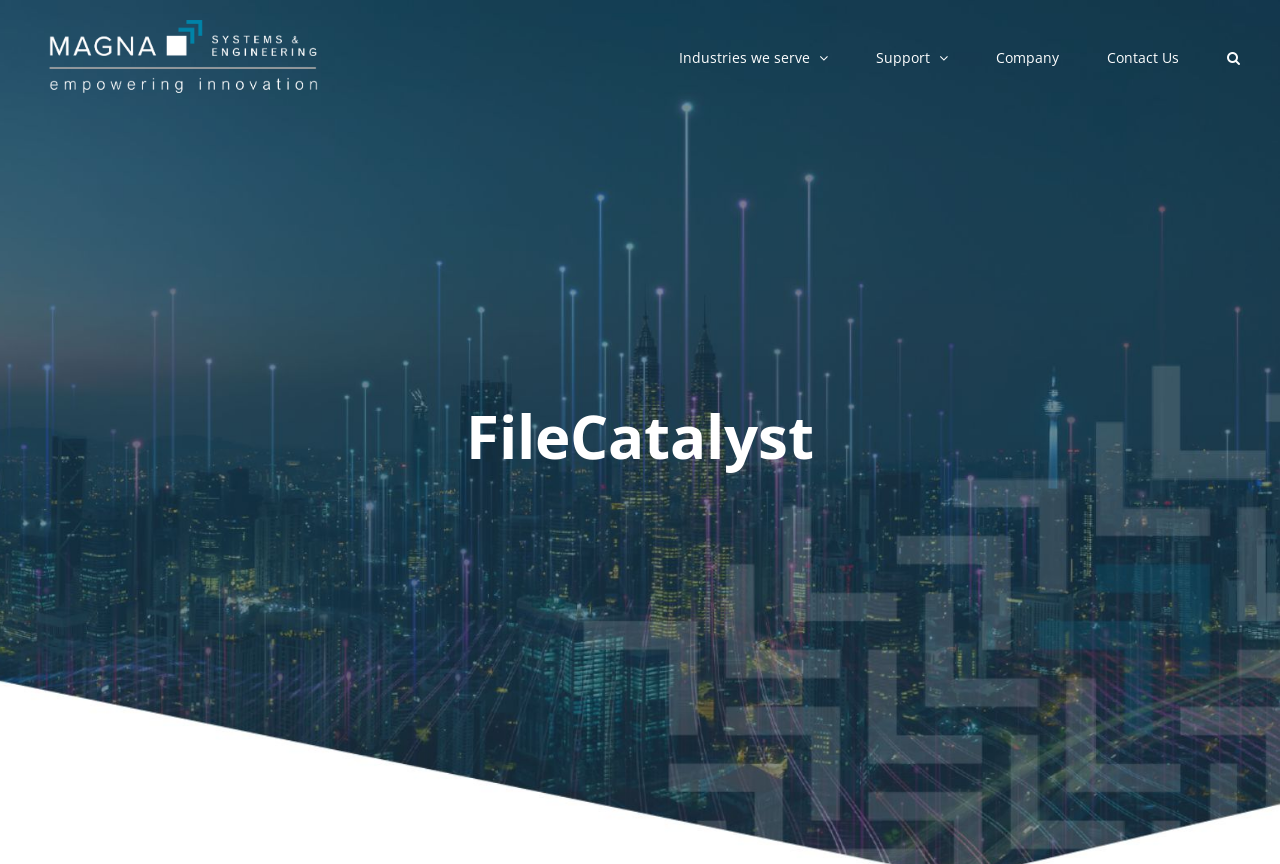Is the 'Search' button expanded?
Based on the content of the image, thoroughly explain and answer the question.

The 'Search' button element has an attribute 'expanded' set to 'False', which suggests that the button is not expanded.